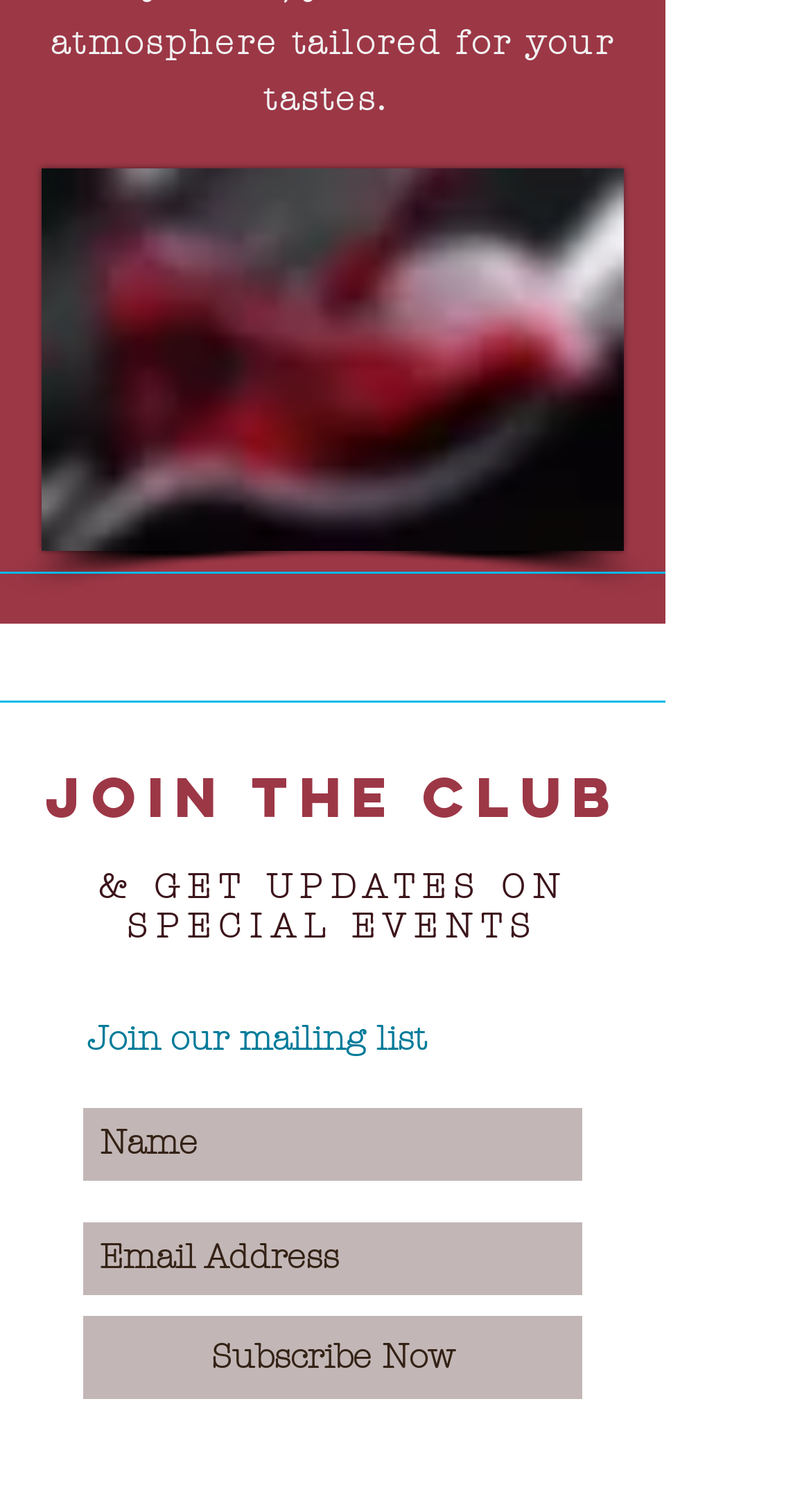Respond with a single word or phrase for the following question: 
What is required to subscribe to the mailing list?

Email Address